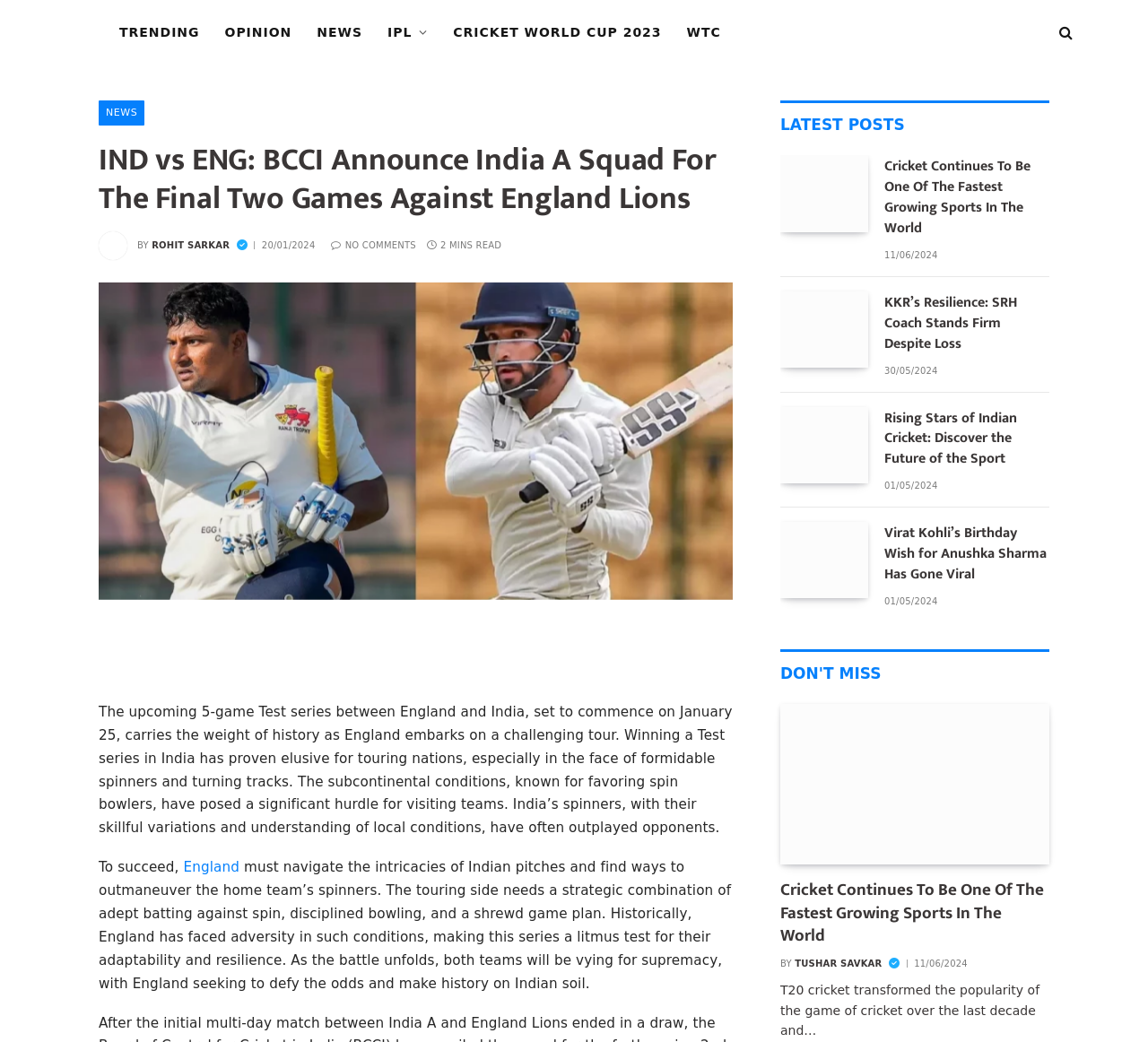What is the section title below the main article?
Please use the visual content to give a single word or phrase answer.

LATEST POSTS